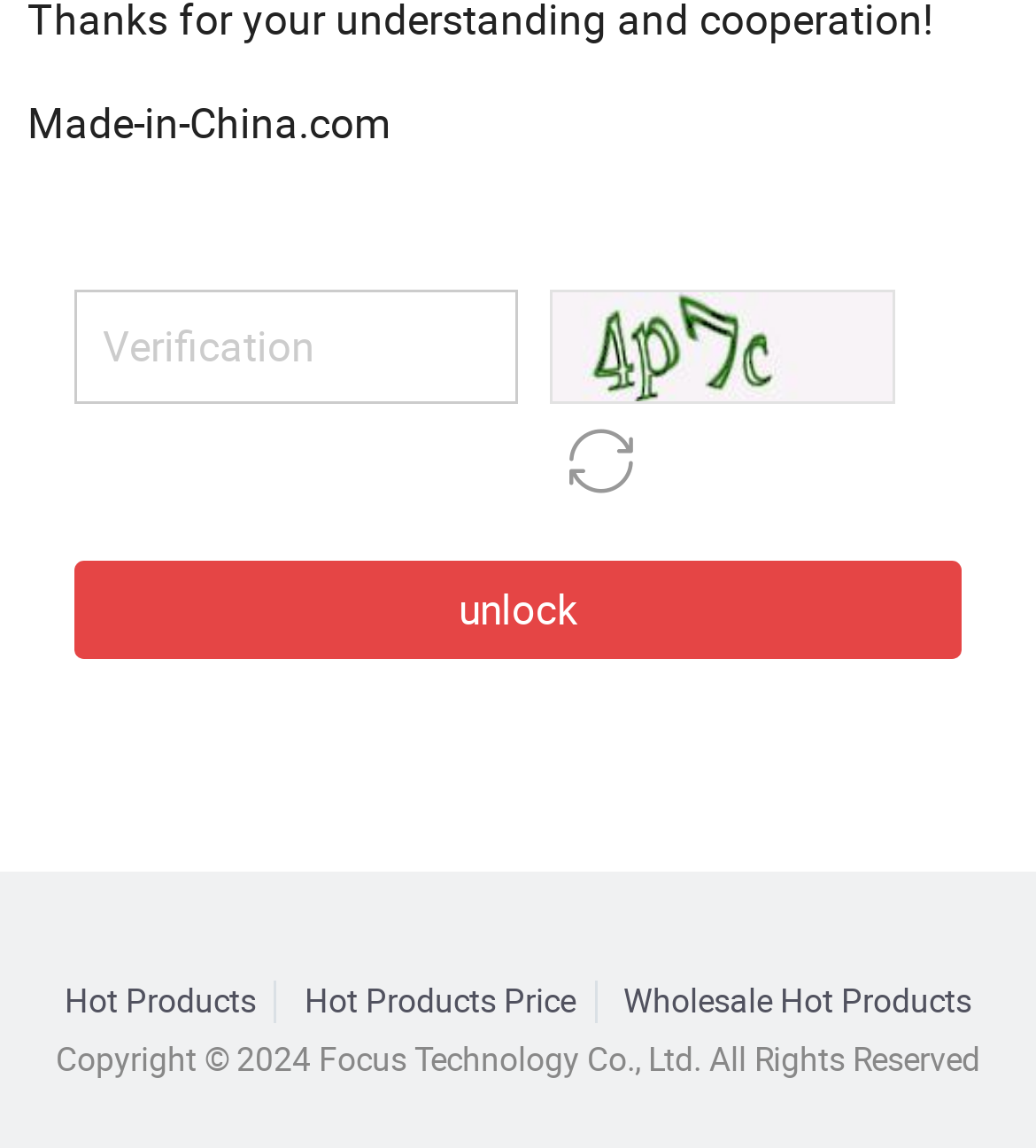Predict the bounding box of the UI element based on this description: "Menu".

None